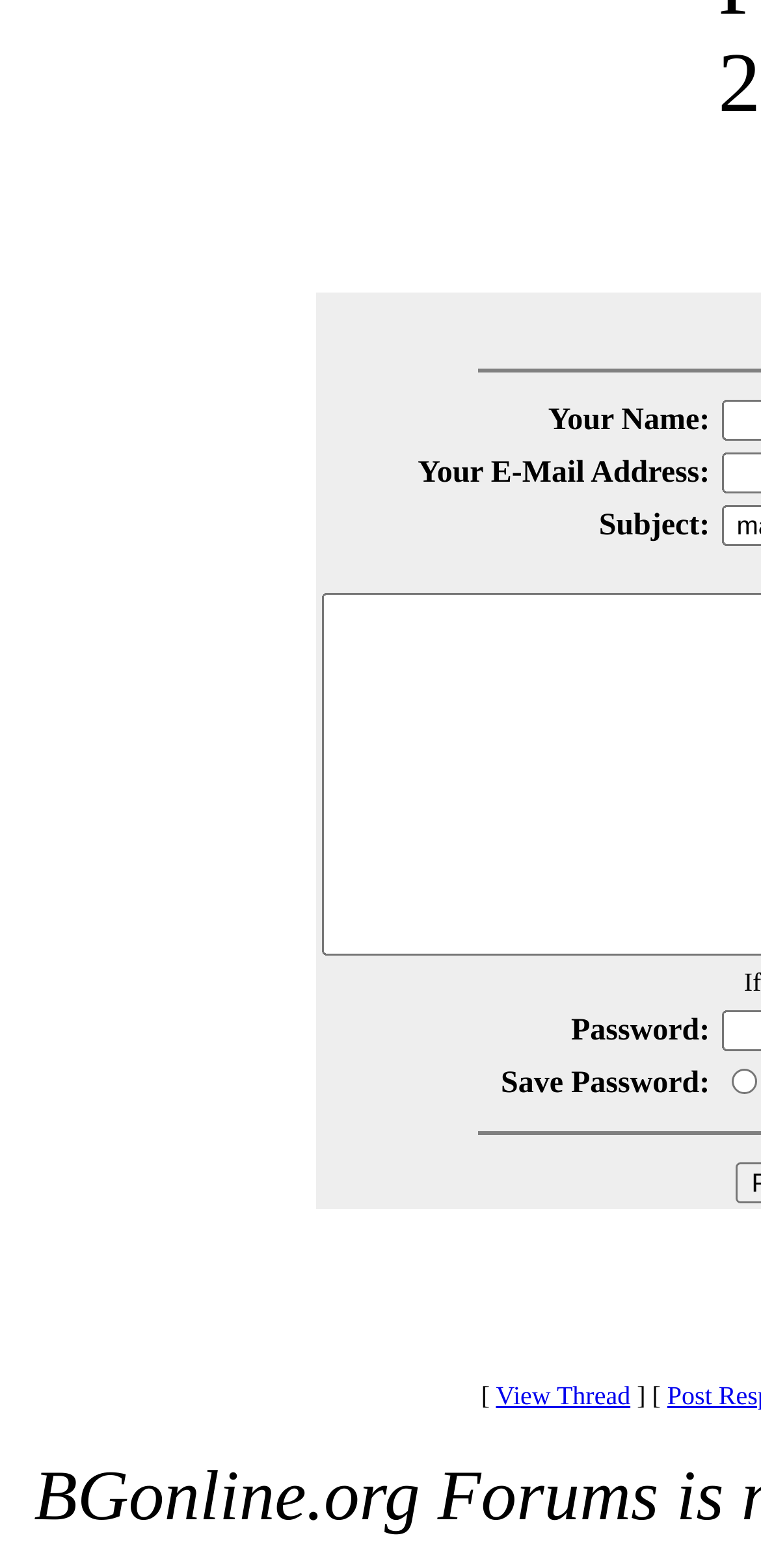What is the first field label in the form?
Using the image as a reference, answer the question with a short word or phrase.

Your Name: